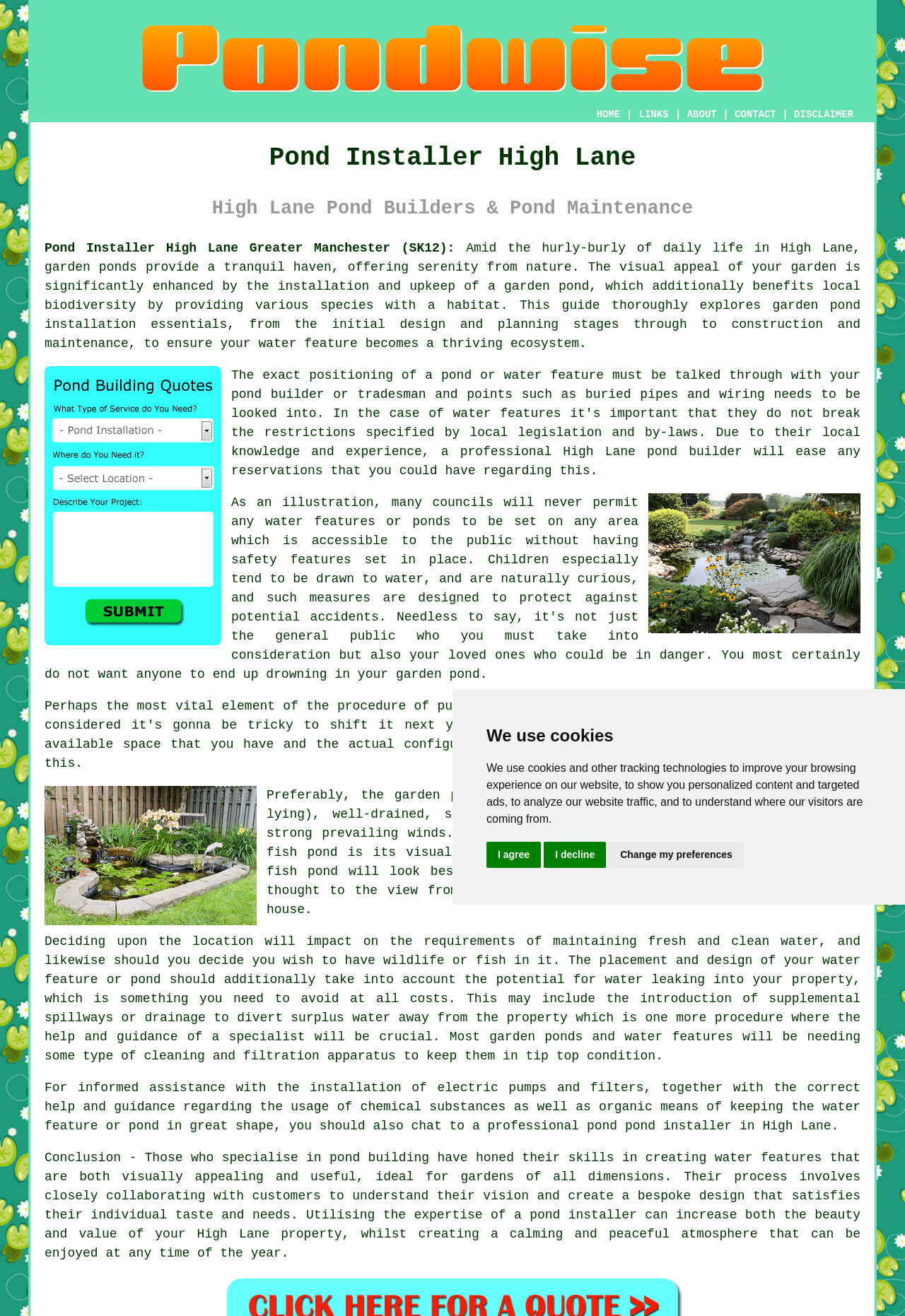Identify the bounding box coordinates of the part that should be clicked to carry out this instruction: "Click the ABOUT link".

[0.759, 0.083, 0.792, 0.091]